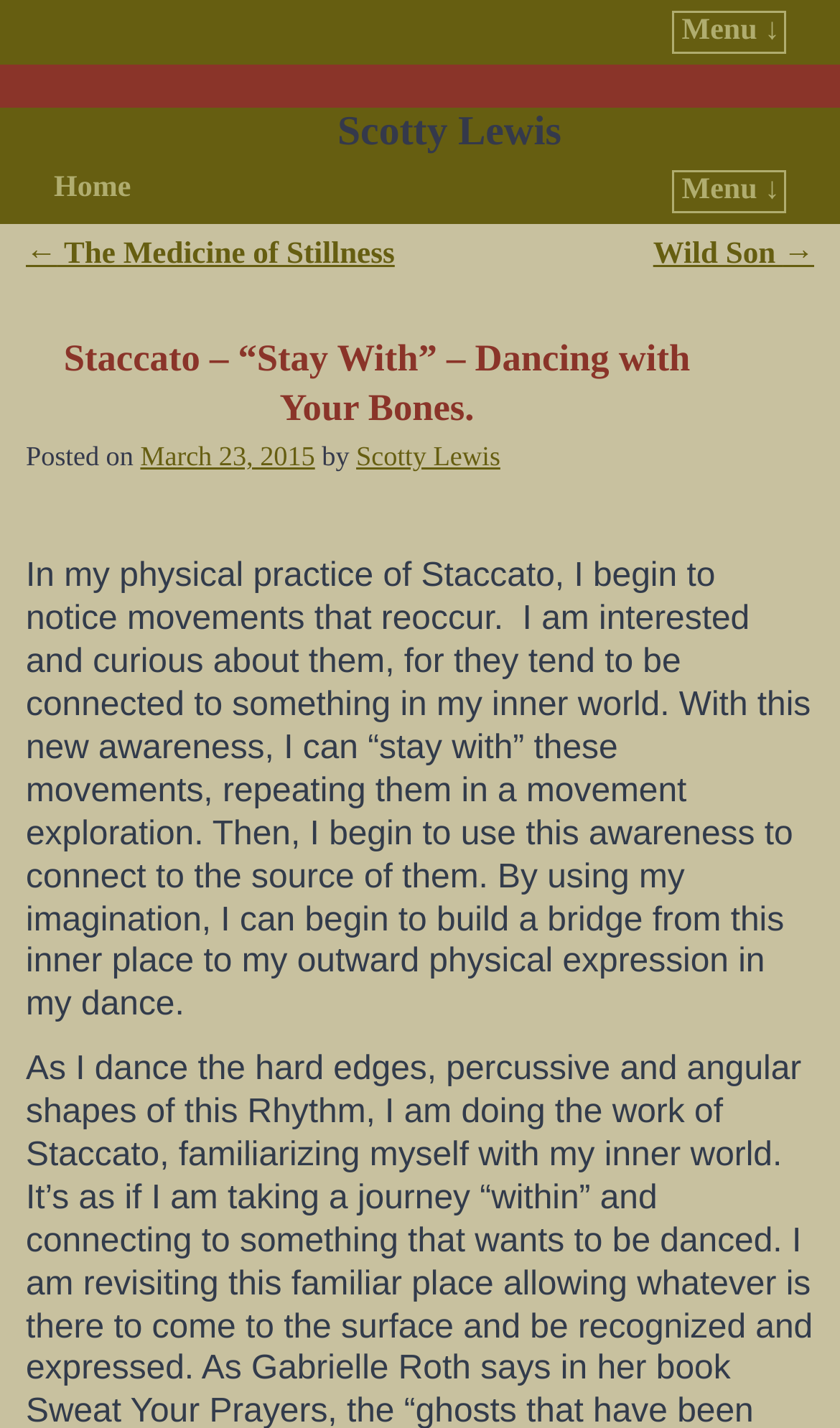Using the details from the image, please elaborate on the following question: What is the purpose of the 'Skip to primary content' link?

I inferred the purpose of the 'Skip to primary content' link by its name and its position on the page, which suggests that it allows users to bypass navigation and go directly to the main content of the page.